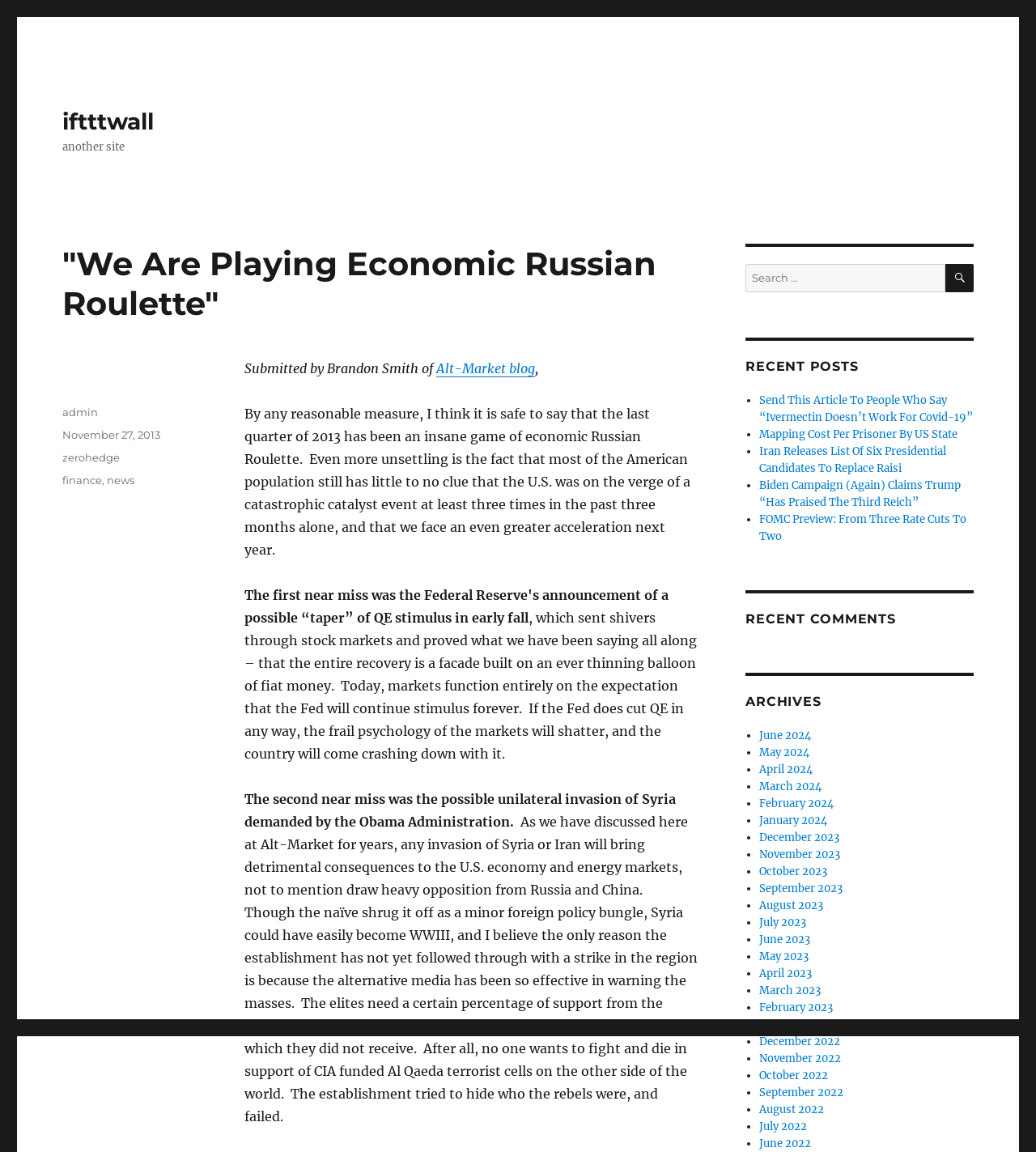With reference to the image, please provide a detailed answer to the following question: How many recent posts are listed on the webpage?

The number of recent posts can be counted by looking at the 'Recent Posts' section of the webpage, where 5 posts are listed with bullet points.